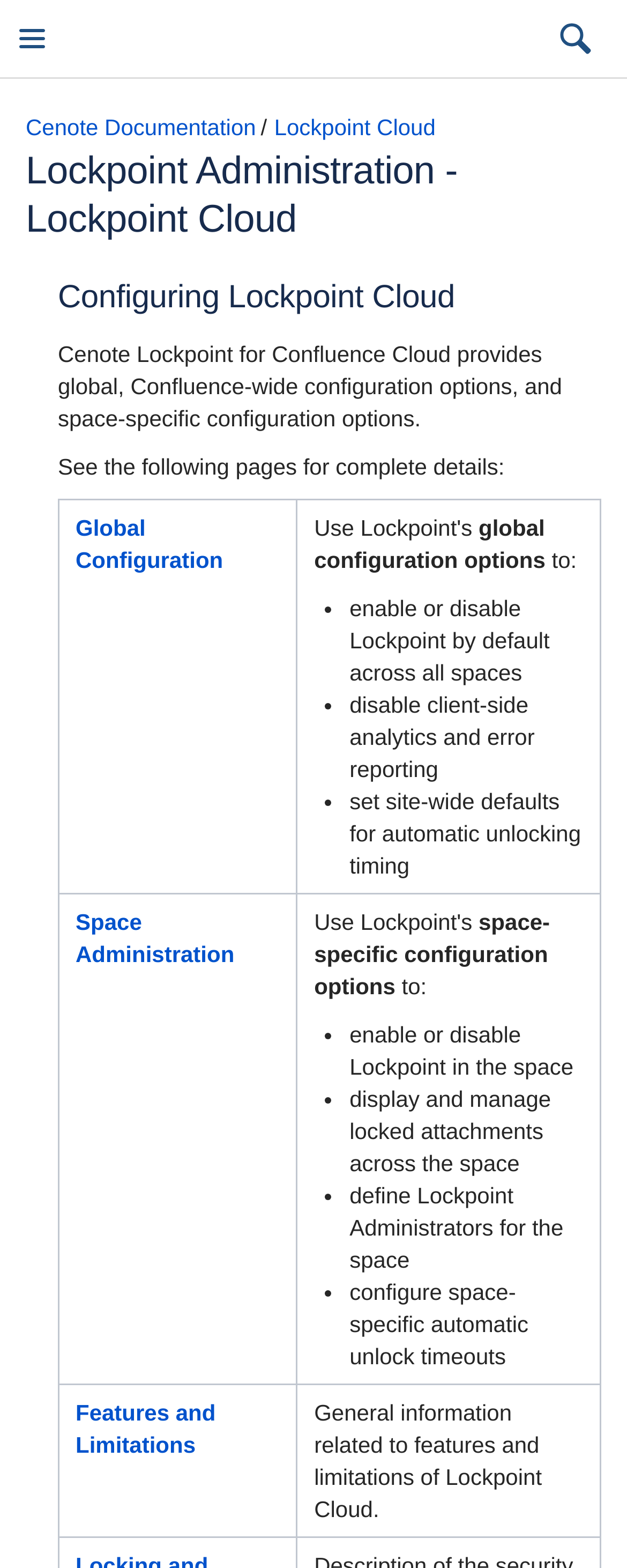What is the difference between Global Configuration and Space Administration?
Based on the screenshot, provide your answer in one word or phrase.

Global is site-wide, Space is space-specific